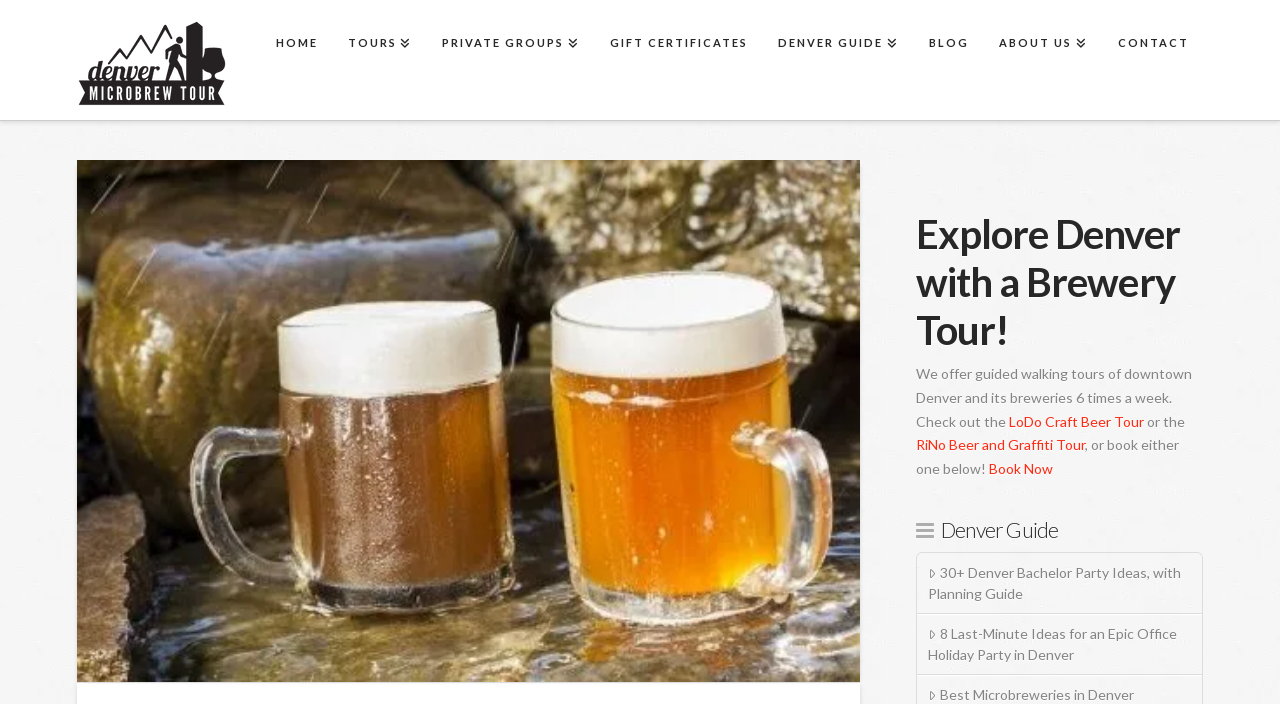Pinpoint the bounding box coordinates of the element that must be clicked to accomplish the following instruction: "Book a tour now". The coordinates should be in the format of four float numbers between 0 and 1, i.e., [left, top, right, bottom].

[0.772, 0.654, 0.822, 0.678]